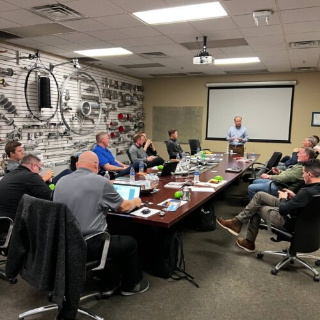Elaborate on the image with a comprehensive description.

The image depicts a formal business meeting taking place in a conference room. A group of professionals, consisting of both men and women, are engaged in a discussion seated around a long table filled with various materials, electronic devices, and a few refreshments. In the center, a speaker is standing and presenting, gesturing towards a projection screen at the front of the room. 

The backdrop features a stylish assortment of mechanical tools and equipment neatly arranged on the wall, emphasizing the technical aspect of the meeting. Attendees are actively participating, some taking notes while others are focused on their devices. The setup appears thoroughly professional, reflecting a collaborative environment aimed at driving innovation and productivity within their respective sectors.